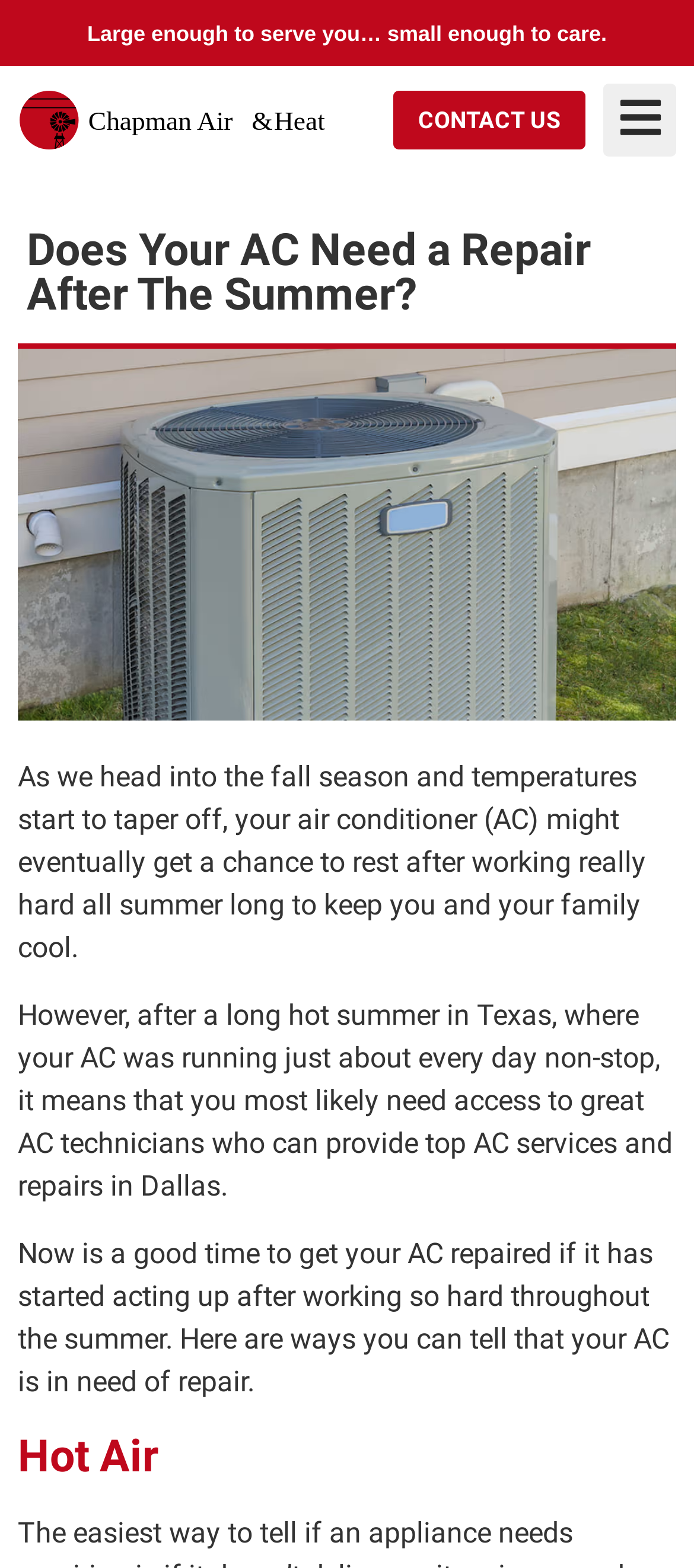Using the provided element description, identify the bounding box coordinates as (top-left x, top-left y, bottom-right x, bottom-right y). Ensure all values are between 0 and 1. Description: alt="image"

None